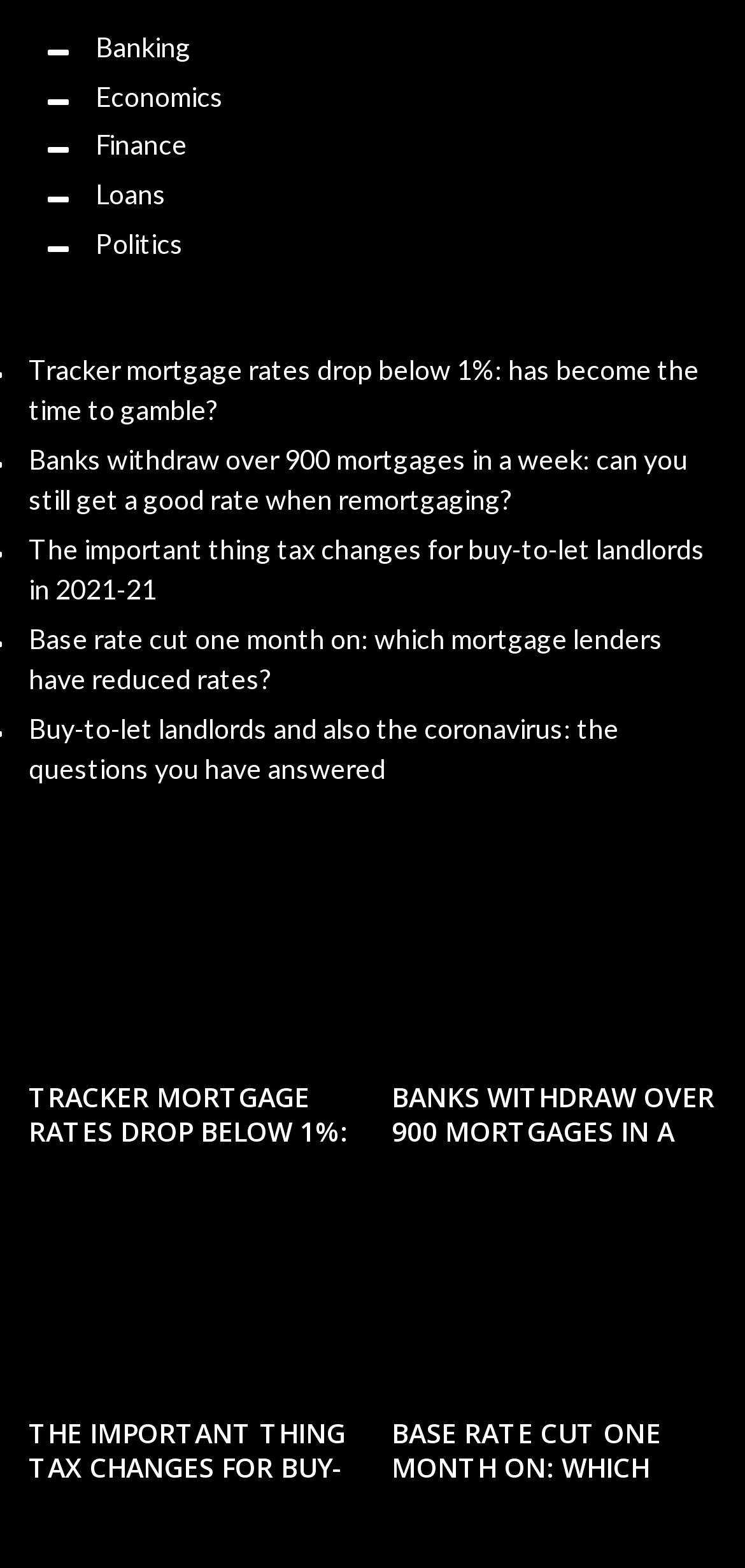Please determine the bounding box coordinates of the area that needs to be clicked to complete this task: 'Explore Loans'. The coordinates must be four float numbers between 0 and 1, formatted as [left, top, right, bottom].

[0.128, 0.114, 0.223, 0.134]